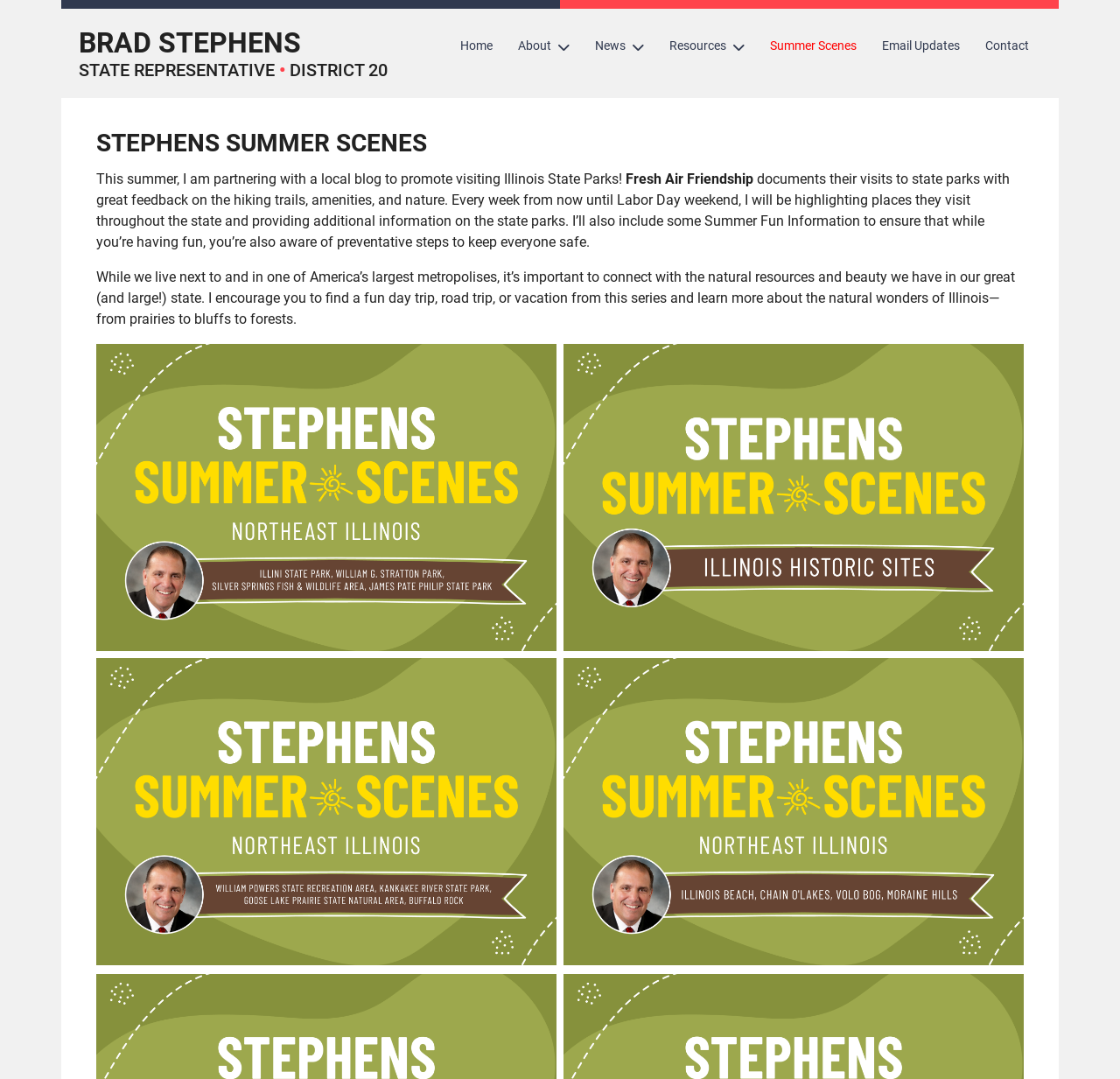Locate the bounding box coordinates of the area you need to click to fulfill this instruction: 'check the news'. The coordinates must be in the form of four float numbers ranging from 0 to 1: [left, top, right, bottom].

[0.52, 0.024, 0.586, 0.062]